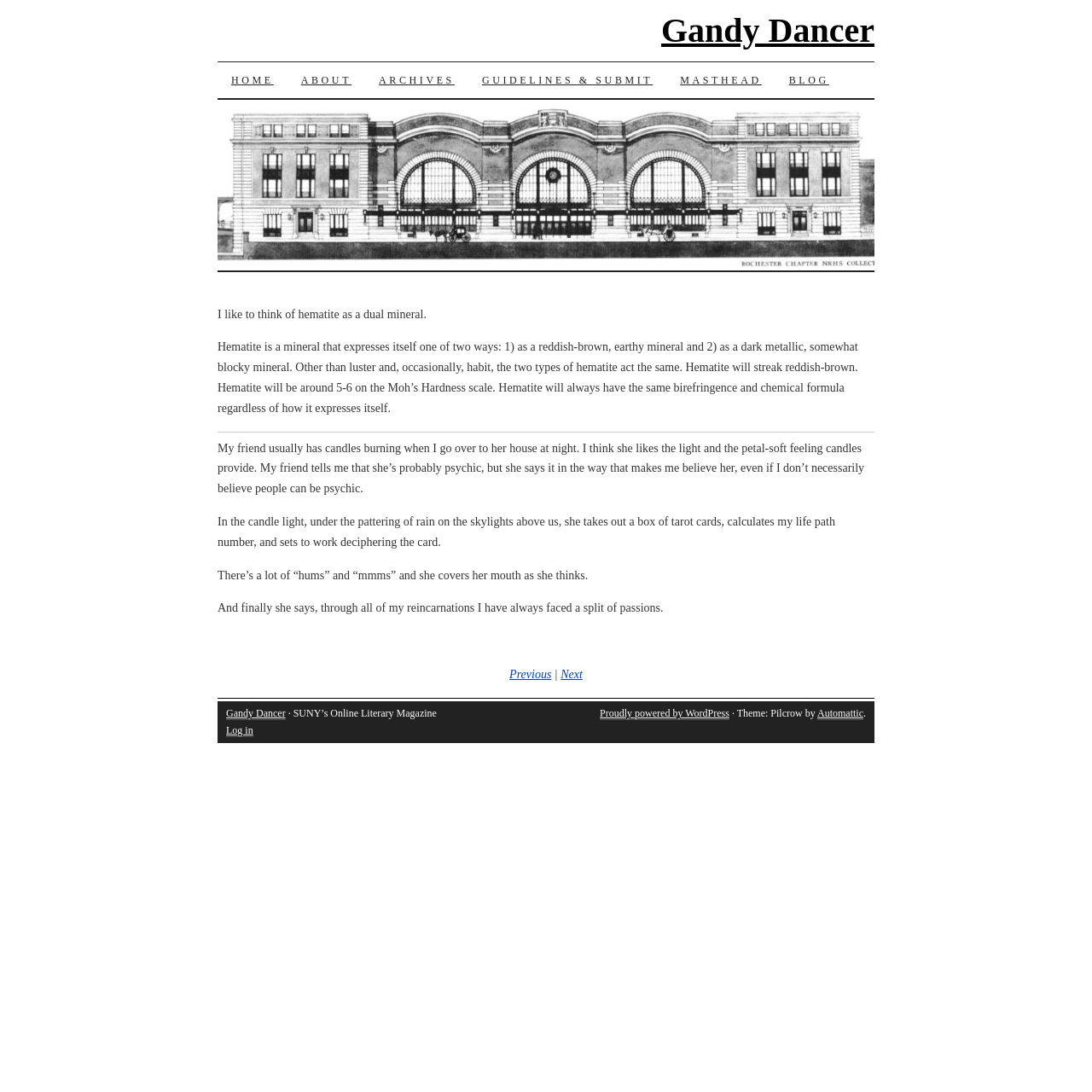Answer the following in one word or a short phrase: 
What is the friend's possible ability?

Psychic